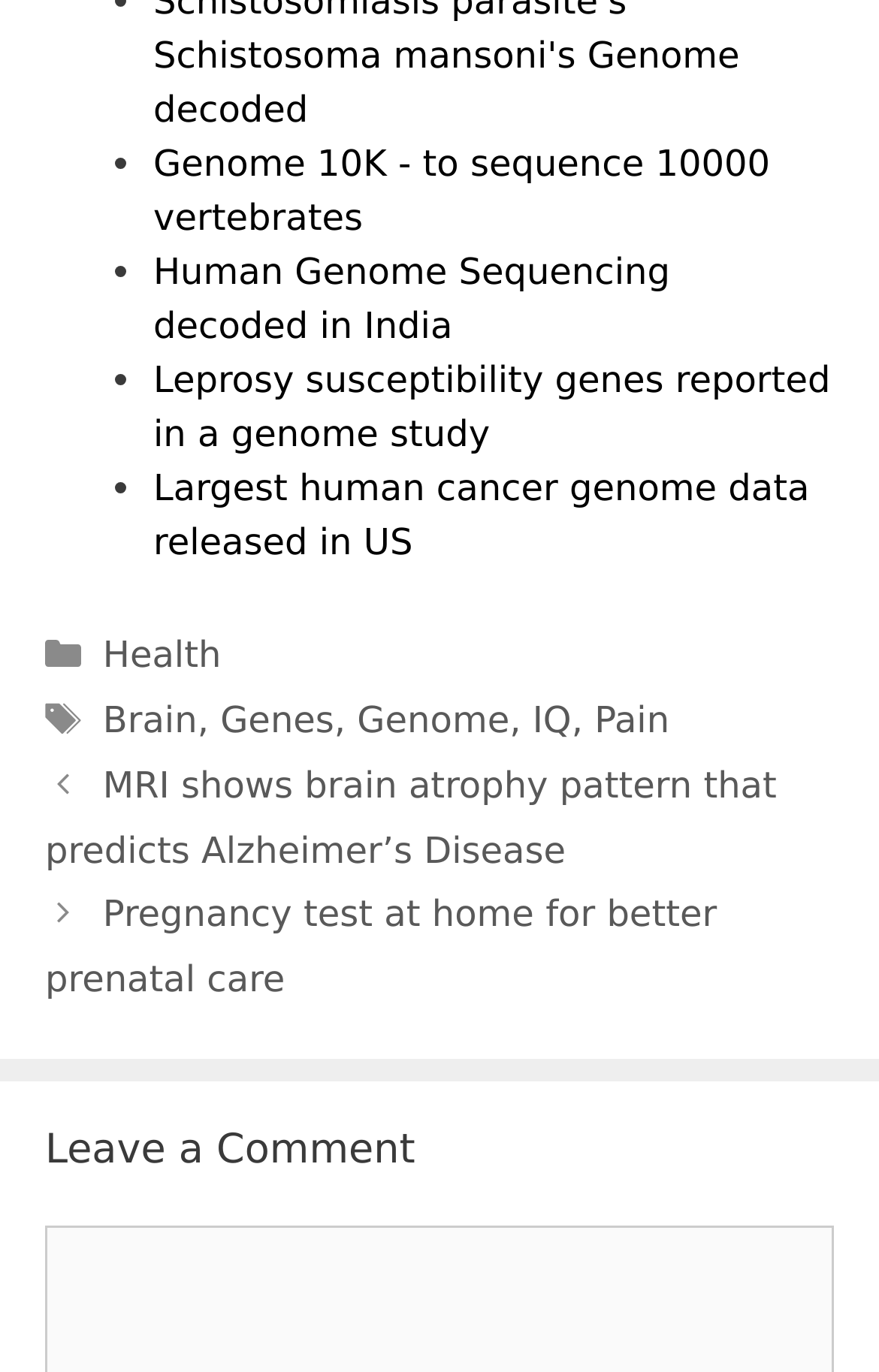Please provide the bounding box coordinates for the element that needs to be clicked to perform the instruction: "View the post about MRI shows brain atrophy pattern that predicts Alzheimer’s Disease". The coordinates must consist of four float numbers between 0 and 1, formatted as [left, top, right, bottom].

[0.051, 0.556, 0.884, 0.635]